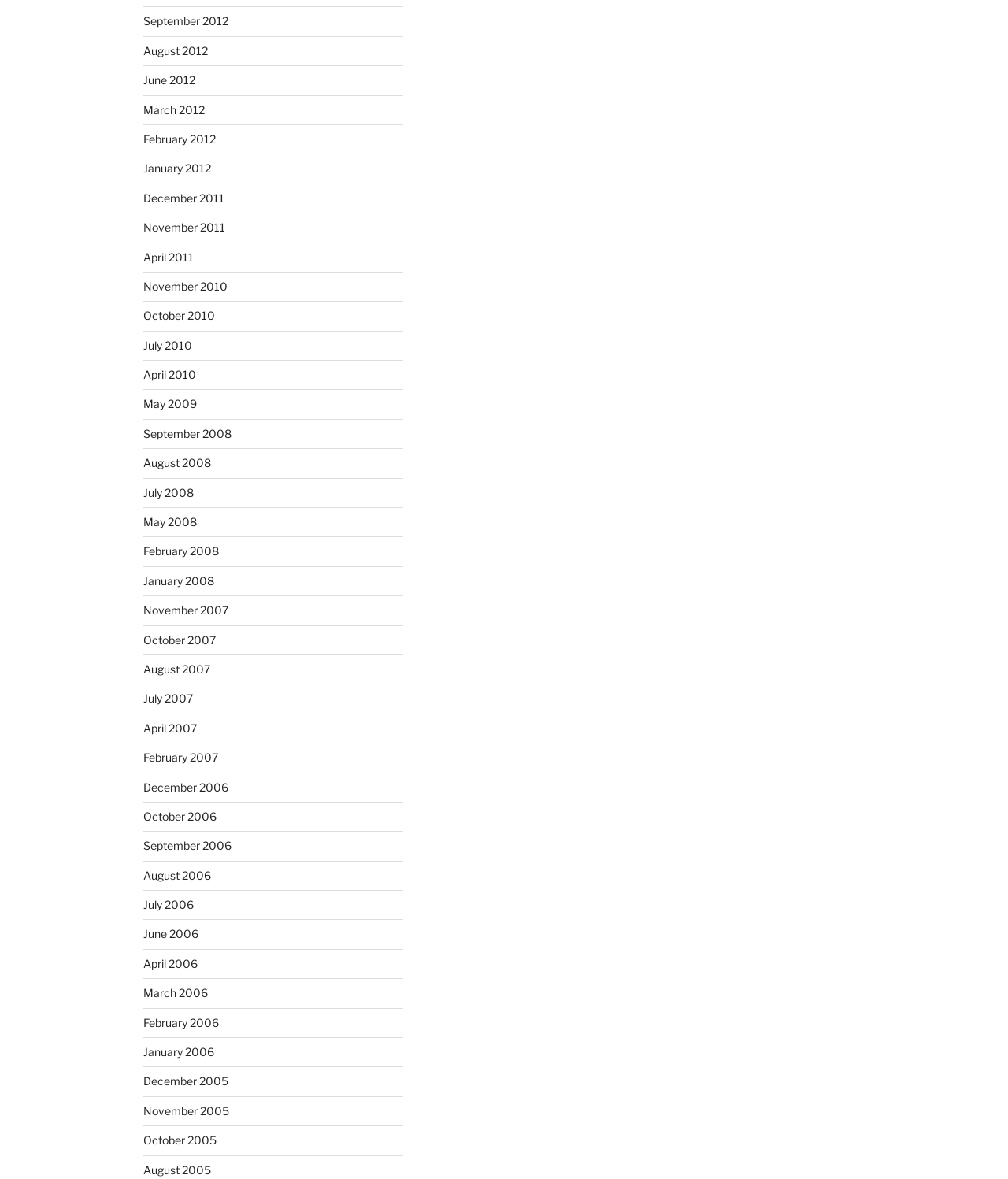Give a concise answer using only one word or phrase for this question:
Are the links on this webpage organized in chronological order?

Yes